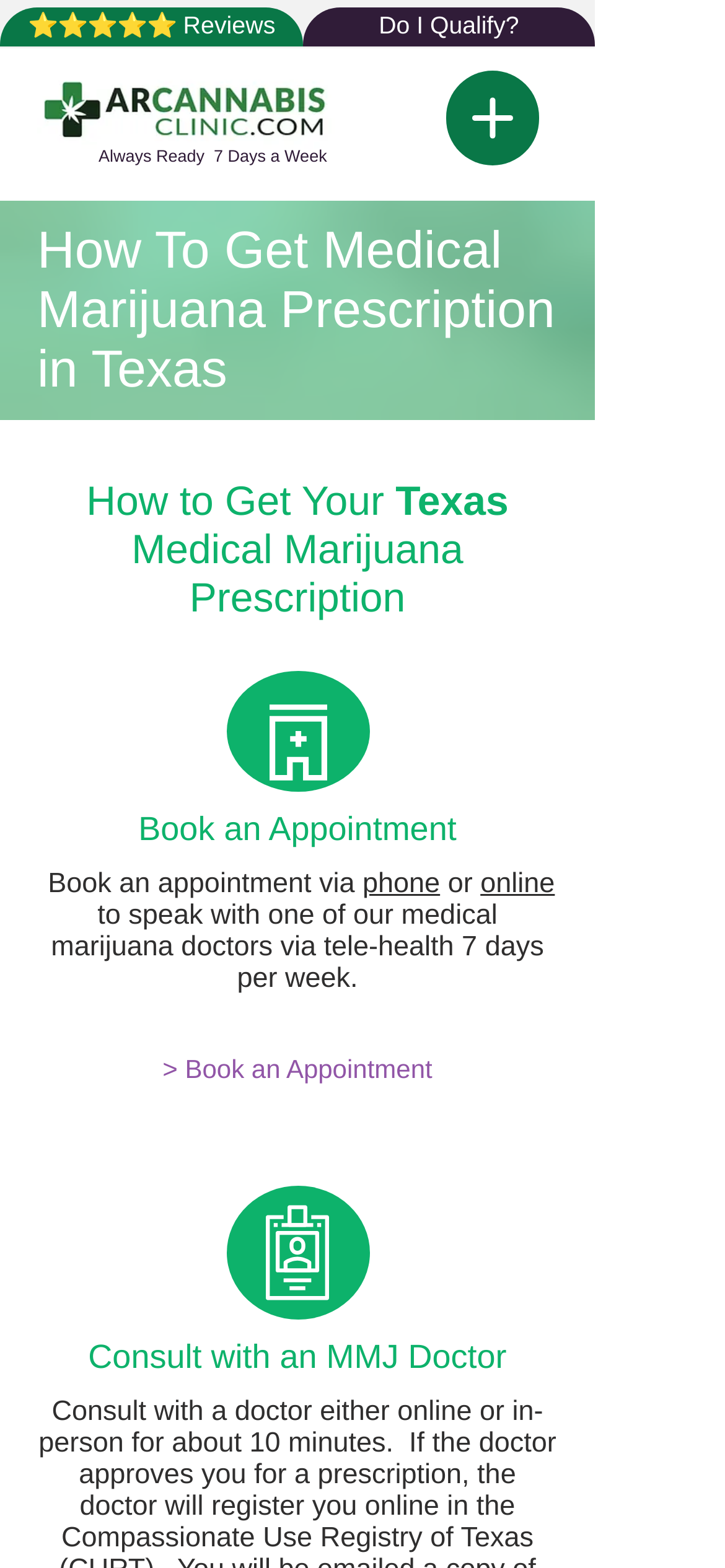How can I book an appointment?
Please analyze the image and answer the question with as much detail as possible.

I found this information by looking at the text 'Book an appointment via' followed by links to 'phone' and 'online', which suggests that I can book an appointment through either of these methods.